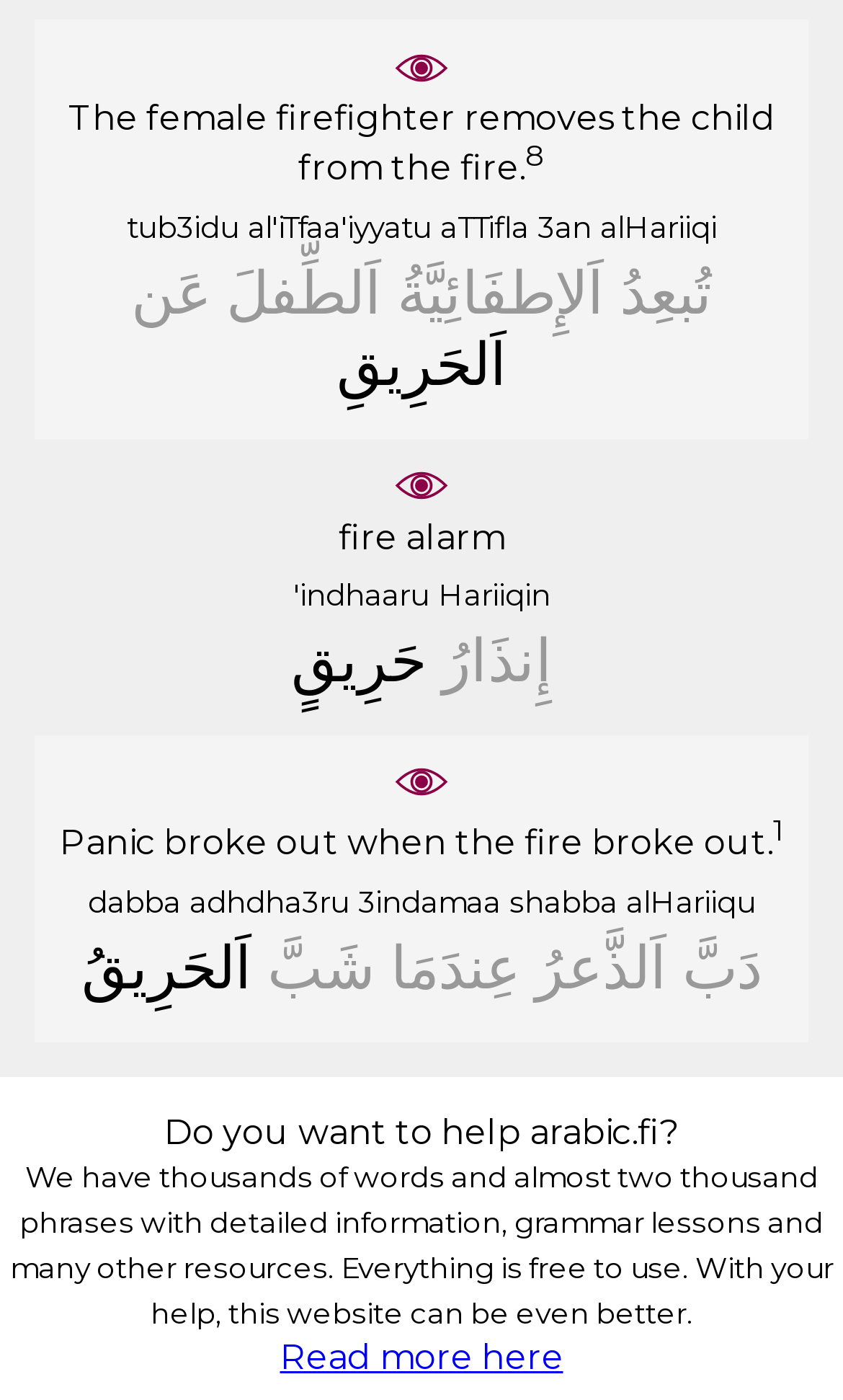What is the text of the last static text element?
Answer with a single word or short phrase according to what you see in the image.

We have thousands of words and almost two thousand phrases with detailed information, grammar lessons and many other resources. Everything is free to use. With your help, this website can be even better.